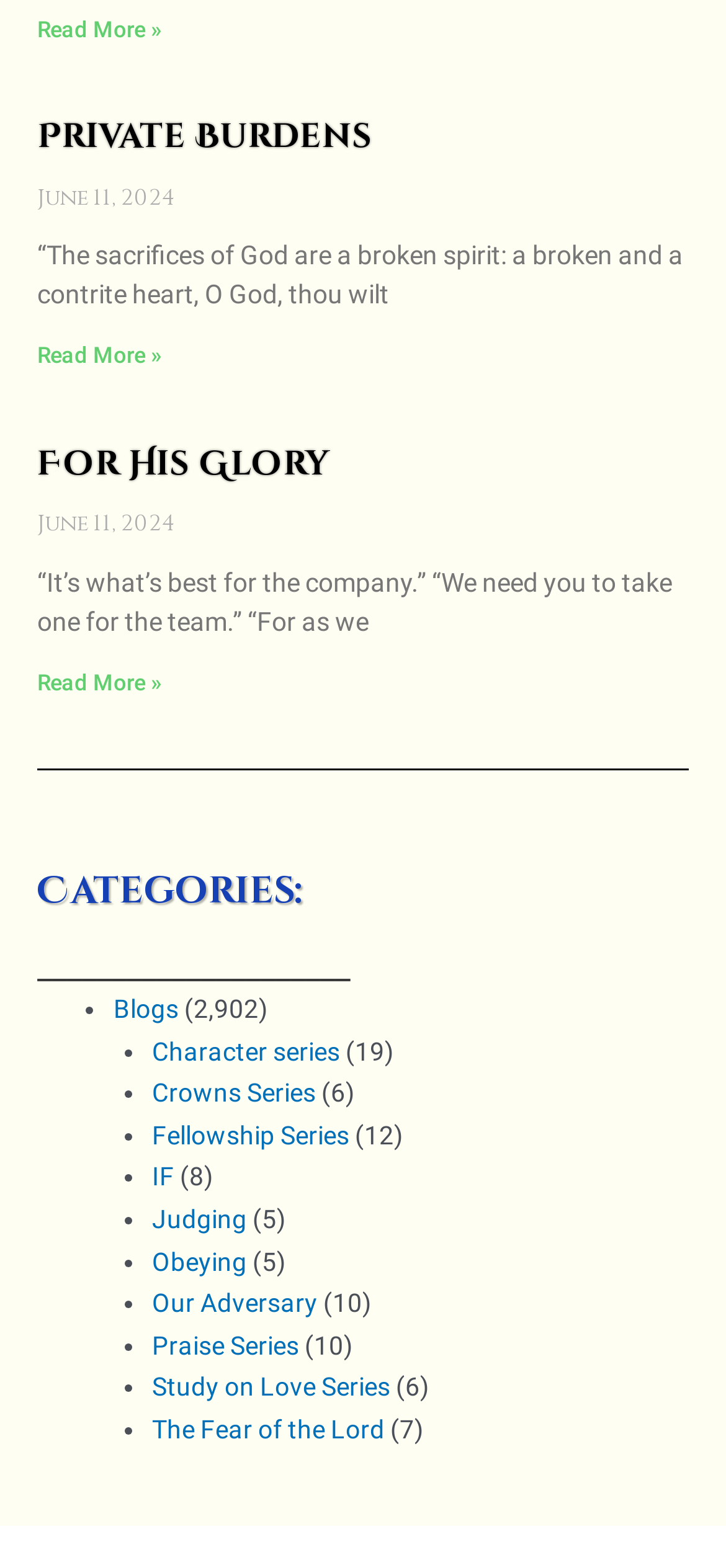Please specify the coordinates of the bounding box for the element that should be clicked to carry out this instruction: "Read more about Private Burdens". The coordinates must be four float numbers between 0 and 1, formatted as [left, top, right, bottom].

[0.051, 0.219, 0.223, 0.235]